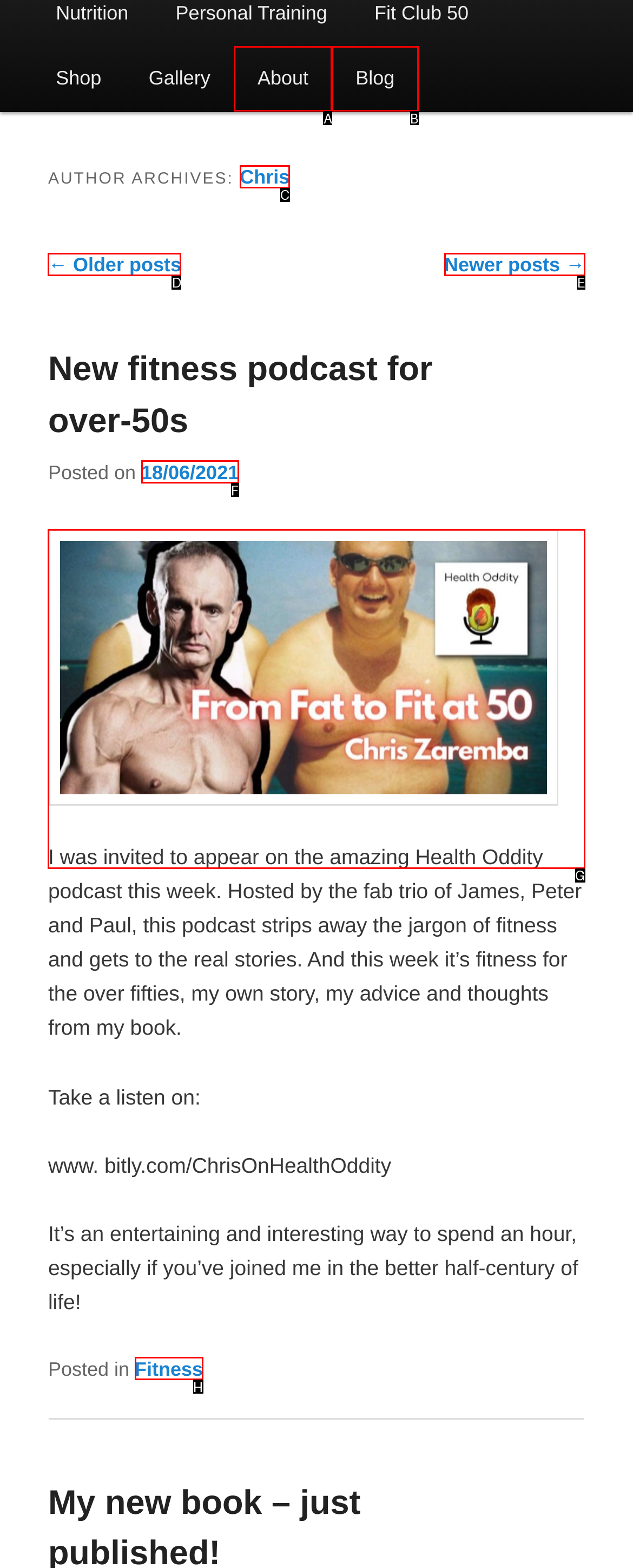Select the HTML element that corresponds to the description: 18/06/2021. Reply with the letter of the correct option.

F